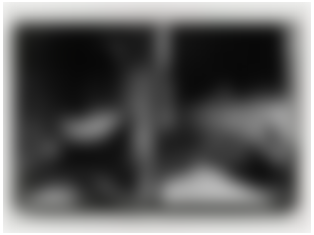What theme is explored in the artwork 'Window Shopping'?
Examine the image and provide an in-depth answer to the question.

The caption explains that the artwork 'Window Shopping' explores thematic elements relevant to contemporary art and photography, specifically inviting interpretations around consumerism and perception through its distinctive visual language.